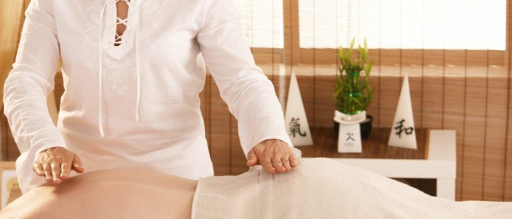Explain the image in detail, mentioning the main subjects and background elements.

This image features a serene Reiki healing session, showcasing a practitioner gently performing hands-on healing techniques. The practitioner, dressed in a white tunic, is positioned with her hands above the back of a client lying on a treatment table, suggesting a focus on energy transfer and healing. The warm, calming environment includes natural light streaming in through bamboo shades and a peaceful arrangement of greenery, which enhances the tranquil atmosphere. Subtle decorative elements, likely symbols of mindfulness, are visible in the background, reinforcing the holistic approach of Reiki training and practices. This image supports the concept of the "Advanced Reiki Certification Training Class," inviting participants to learn how to enhance their healing abilities.